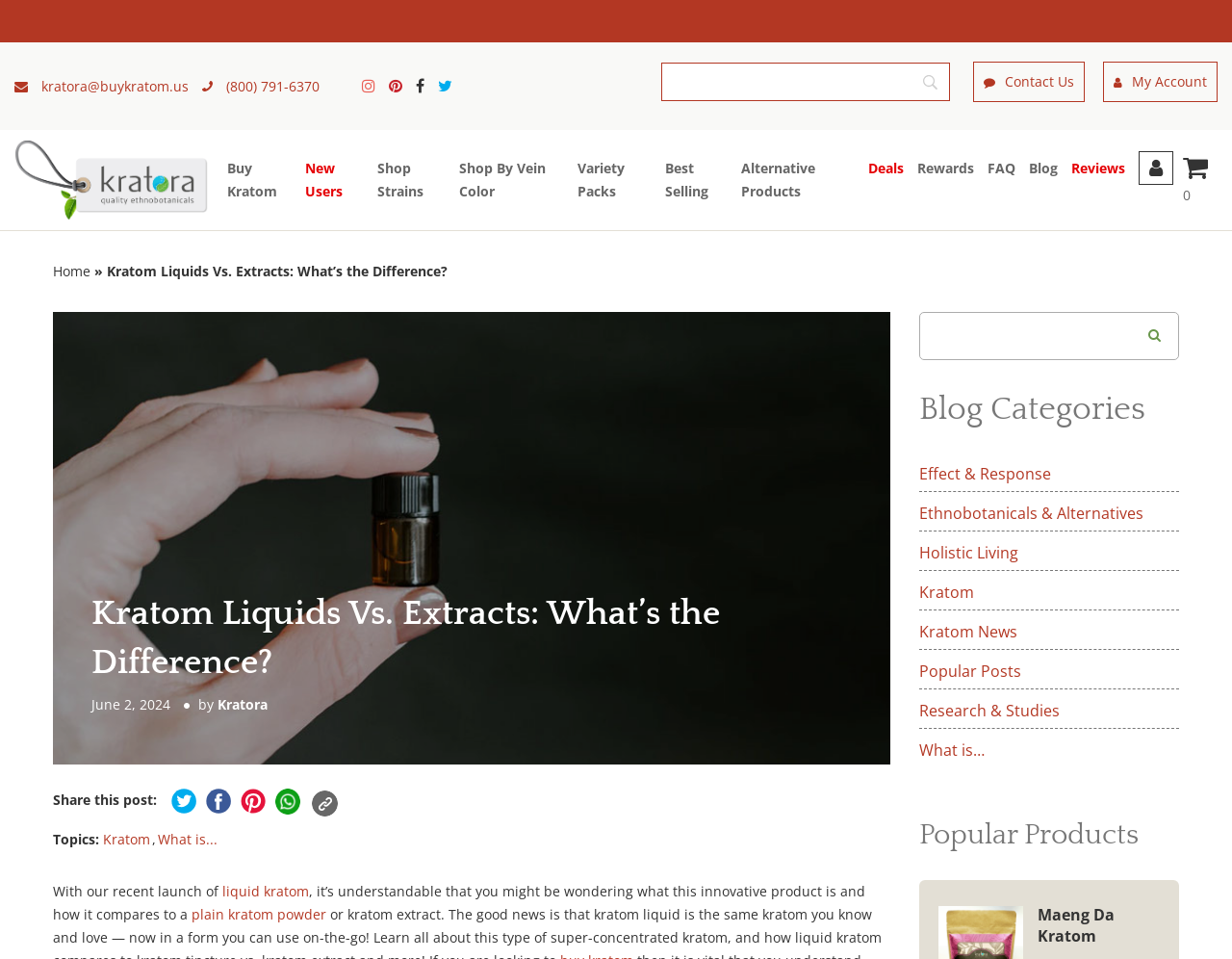Could you identify the text that serves as the heading for this webpage?

Kratom Liquids Vs. Extracts: What’s the Difference?